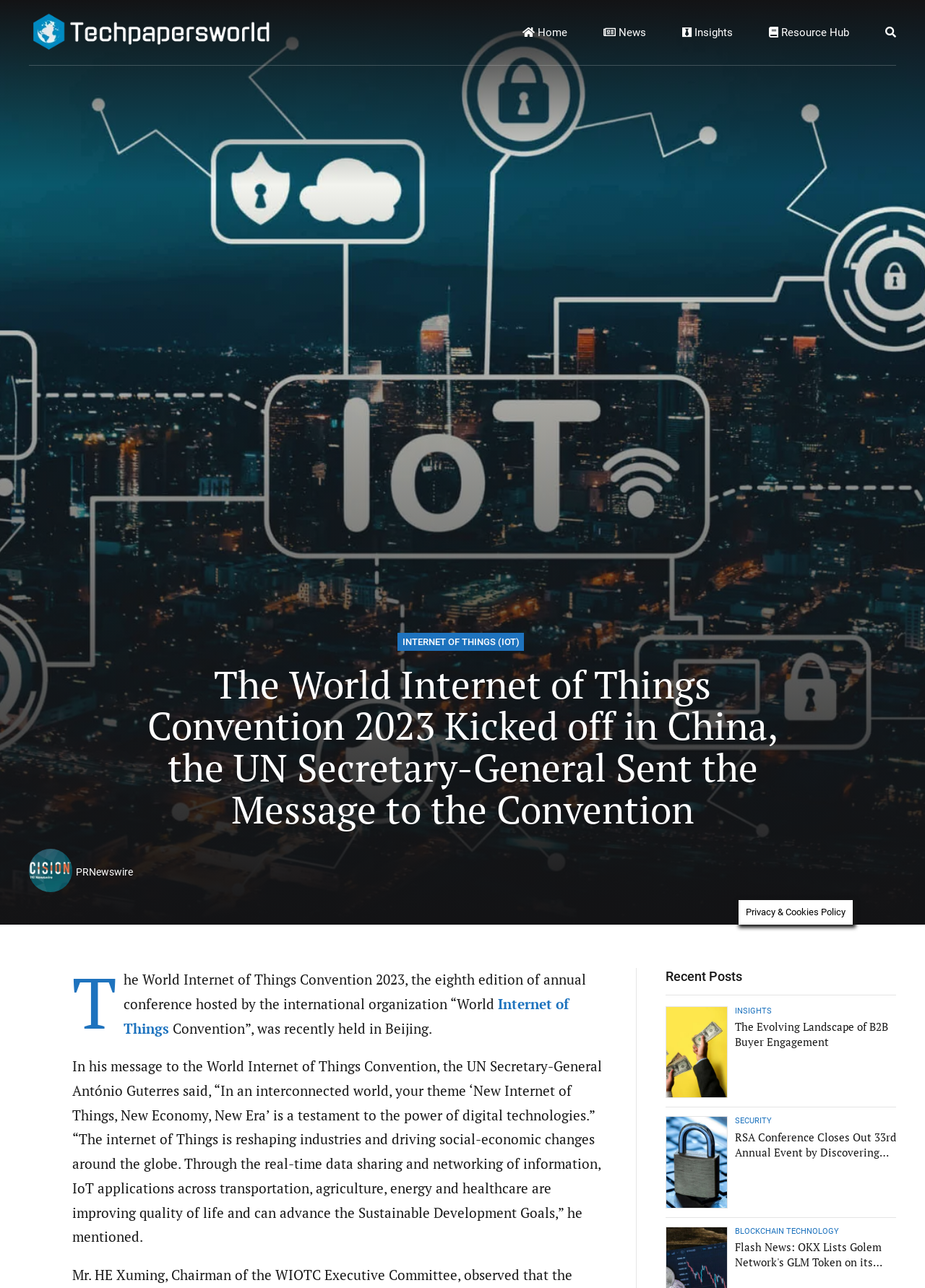Respond with a single word or phrase to the following question: What is the name of the organization hosting the World Internet of Things Convention?

World Internet of Things Convention